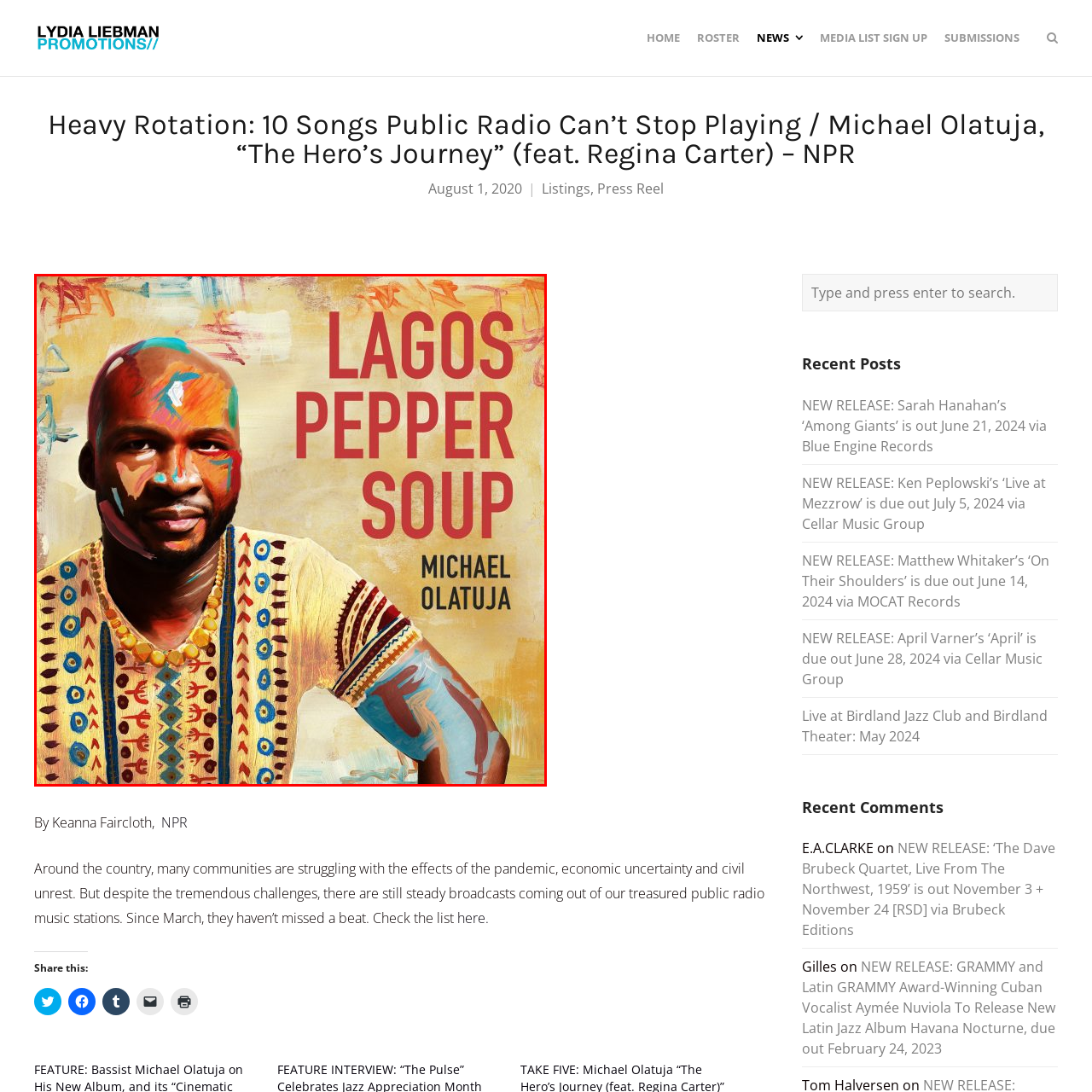What is the cultural inspiration for the artist's outfit?
Study the image highlighted with a red bounding box and respond to the question with a detailed answer.

The artist is depicted wearing a colorful traditional outfit that celebrates African culture. This is evident from the vibrant colors and patterns used in the outfit, which are reminiscent of traditional African attire. The outfit is an integral part of the artwork, adding to the overall lively and dynamic feel of the image.